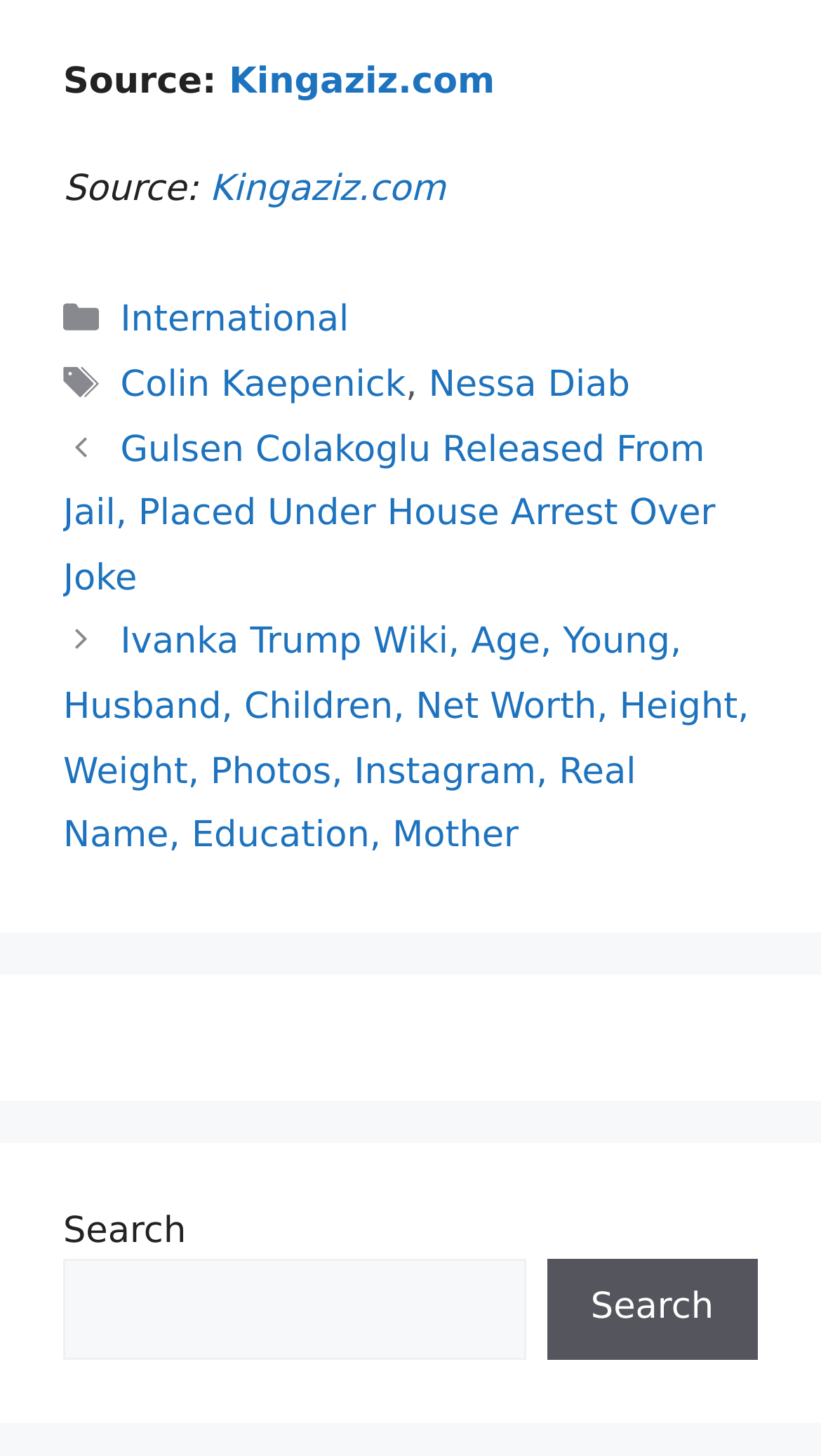Identify the bounding box coordinates for the element that needs to be clicked to fulfill this instruction: "Click on the link to Kingaziz.com". Provide the coordinates in the format of four float numbers between 0 and 1: [left, top, right, bottom].

[0.279, 0.042, 0.603, 0.071]